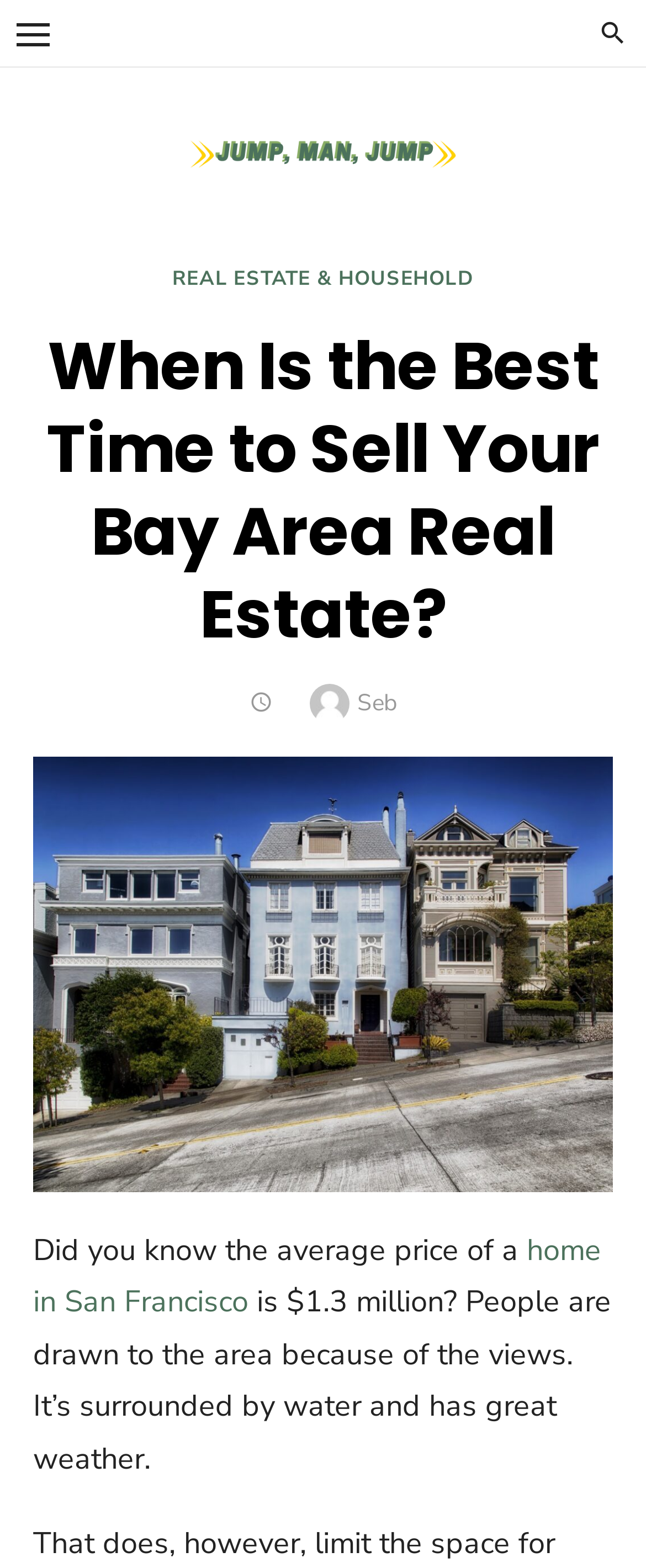Who is the author of the article?
Give a comprehensive and detailed explanation for the question.

The author's name can be found in the text on the webpage, which states 'Author' followed by the name 'Seb'.